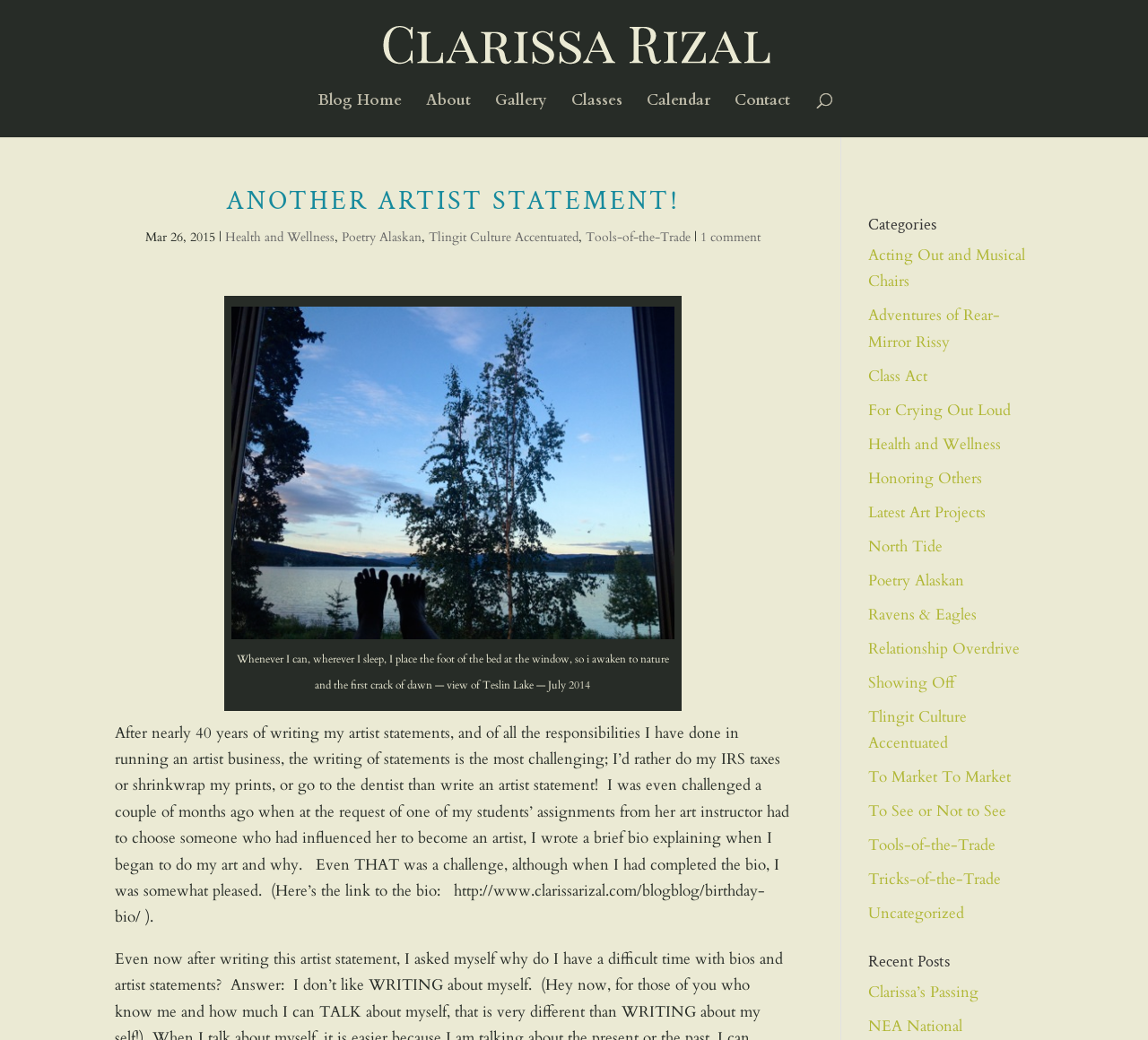Using the format (top-left x, top-left y, bottom-right x, bottom-right y), provide the bounding box coordinates for the described UI element. All values should be floating point numbers between 0 and 1: Acting Out and Musical Chairs

[0.756, 0.235, 0.893, 0.28]